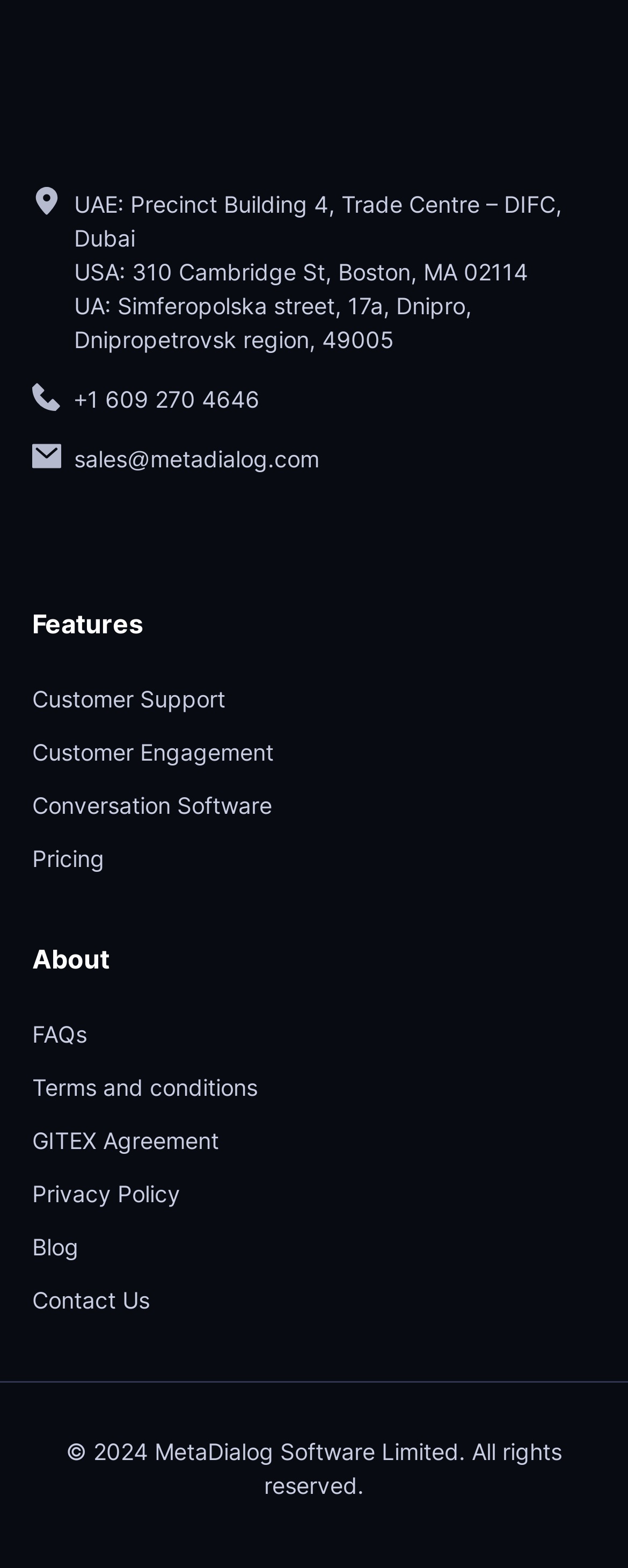Specify the bounding box coordinates of the element's region that should be clicked to achieve the following instruction: "Get conversation software". The bounding box coordinates consist of four float numbers between 0 and 1, in the format [left, top, right, bottom].

[0.051, 0.502, 0.949, 0.532]